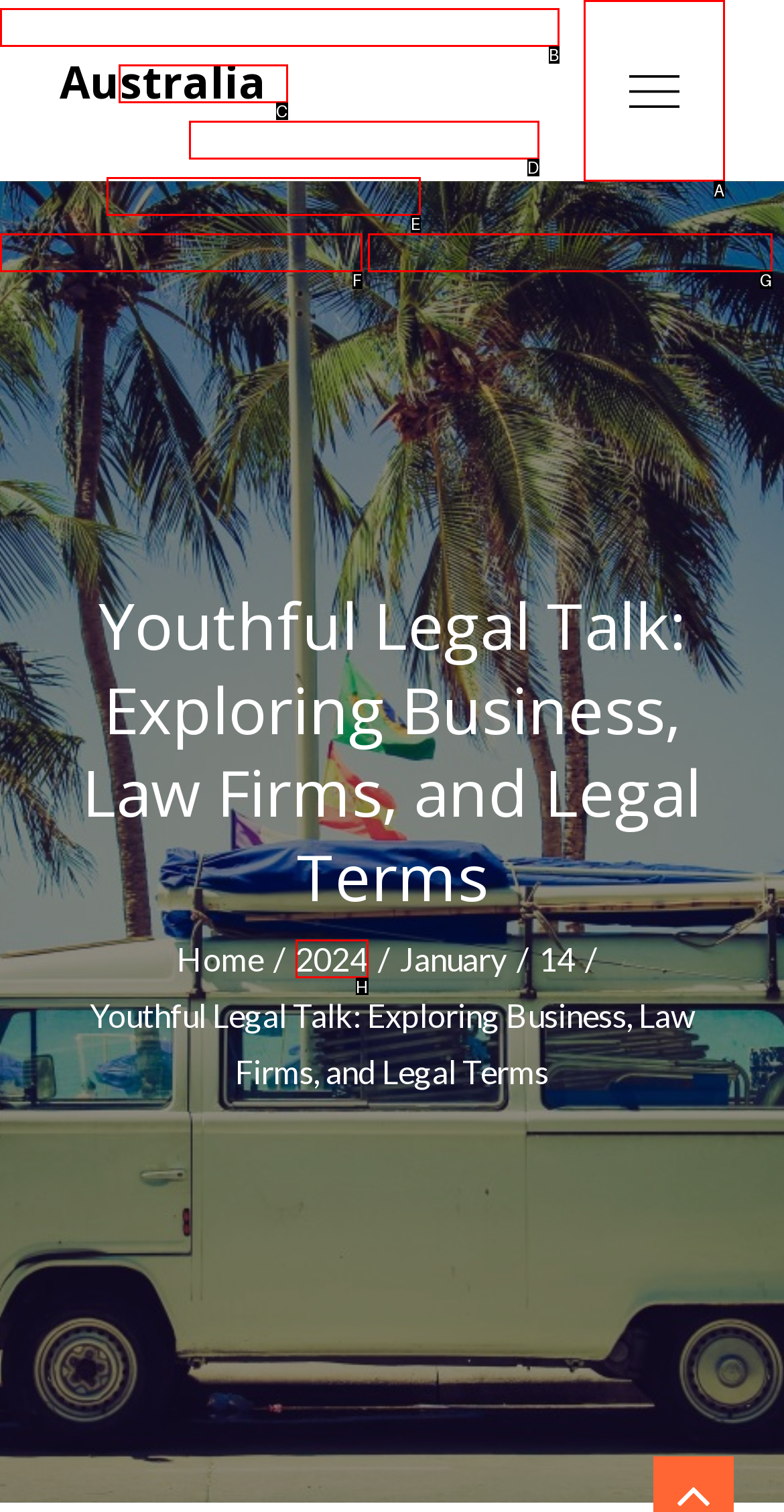Choose the HTML element that should be clicked to accomplish the task: Go to the MAPPING page. Answer with the letter of the chosen option.

None